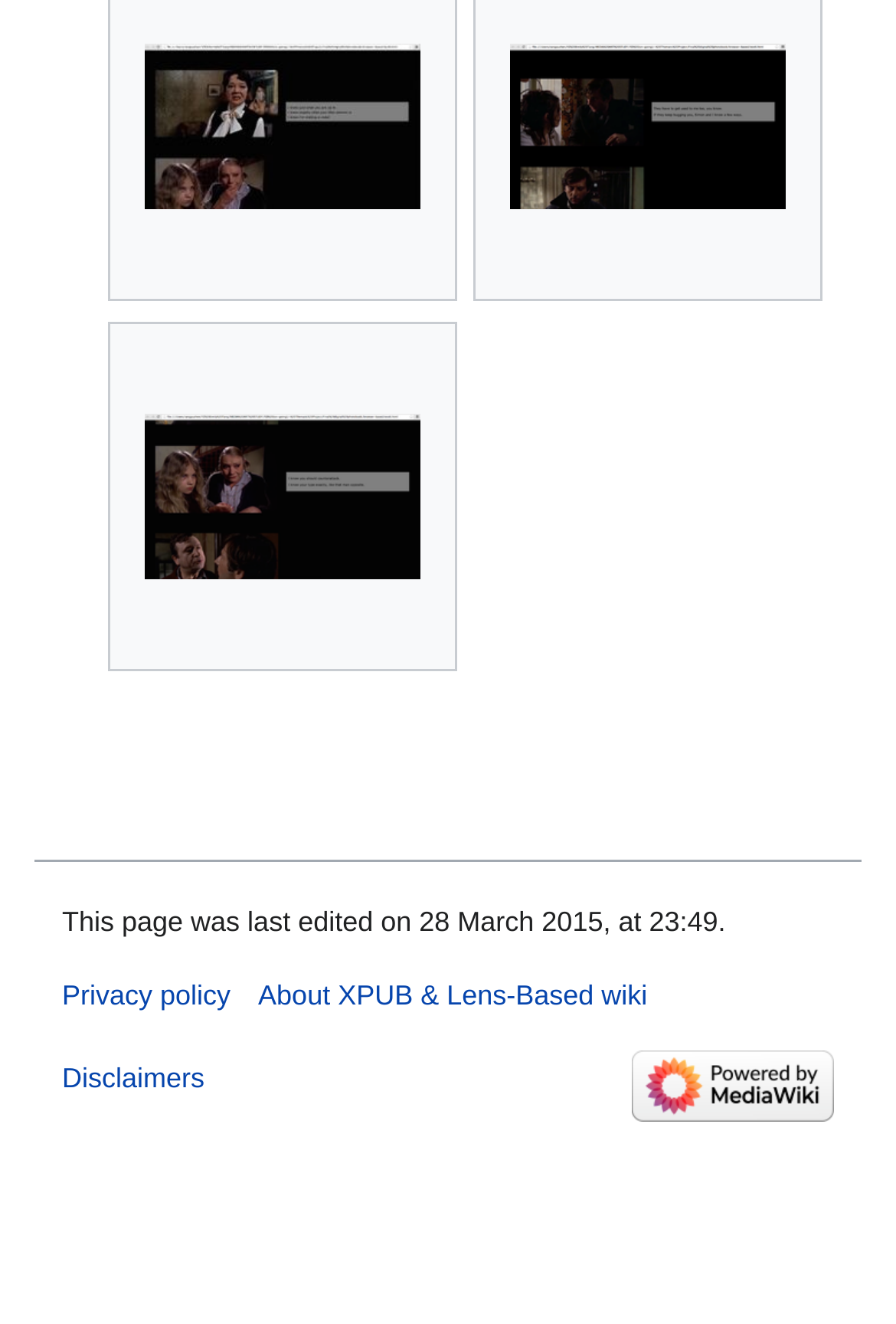Give the bounding box coordinates for the element described by: "alt="Digital book1.jpg"".

[0.124, 0.033, 0.509, 0.158]